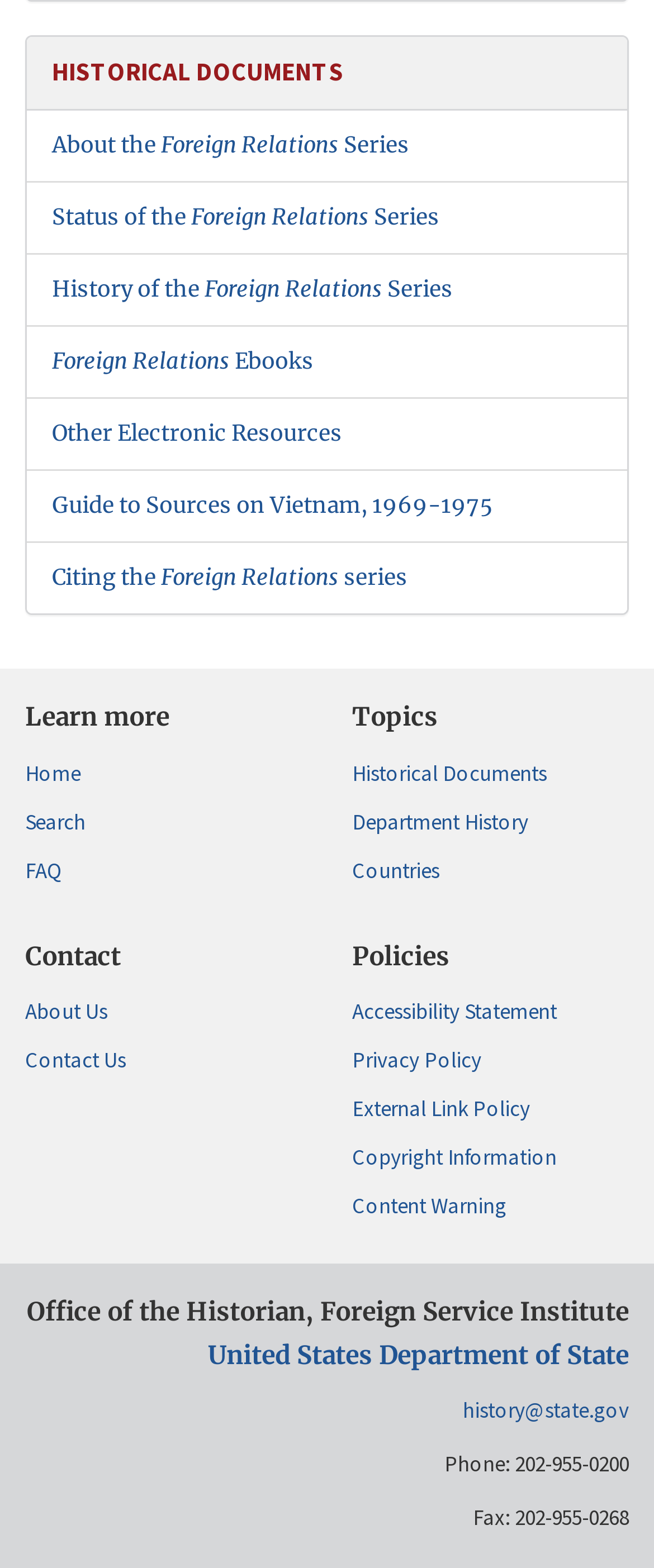Show the bounding box coordinates for the element that needs to be clicked to execute the following instruction: "Visit the United States Department of State website". Provide the coordinates in the form of four float numbers between 0 and 1, i.e., [left, top, right, bottom].

[0.318, 0.854, 0.962, 0.874]